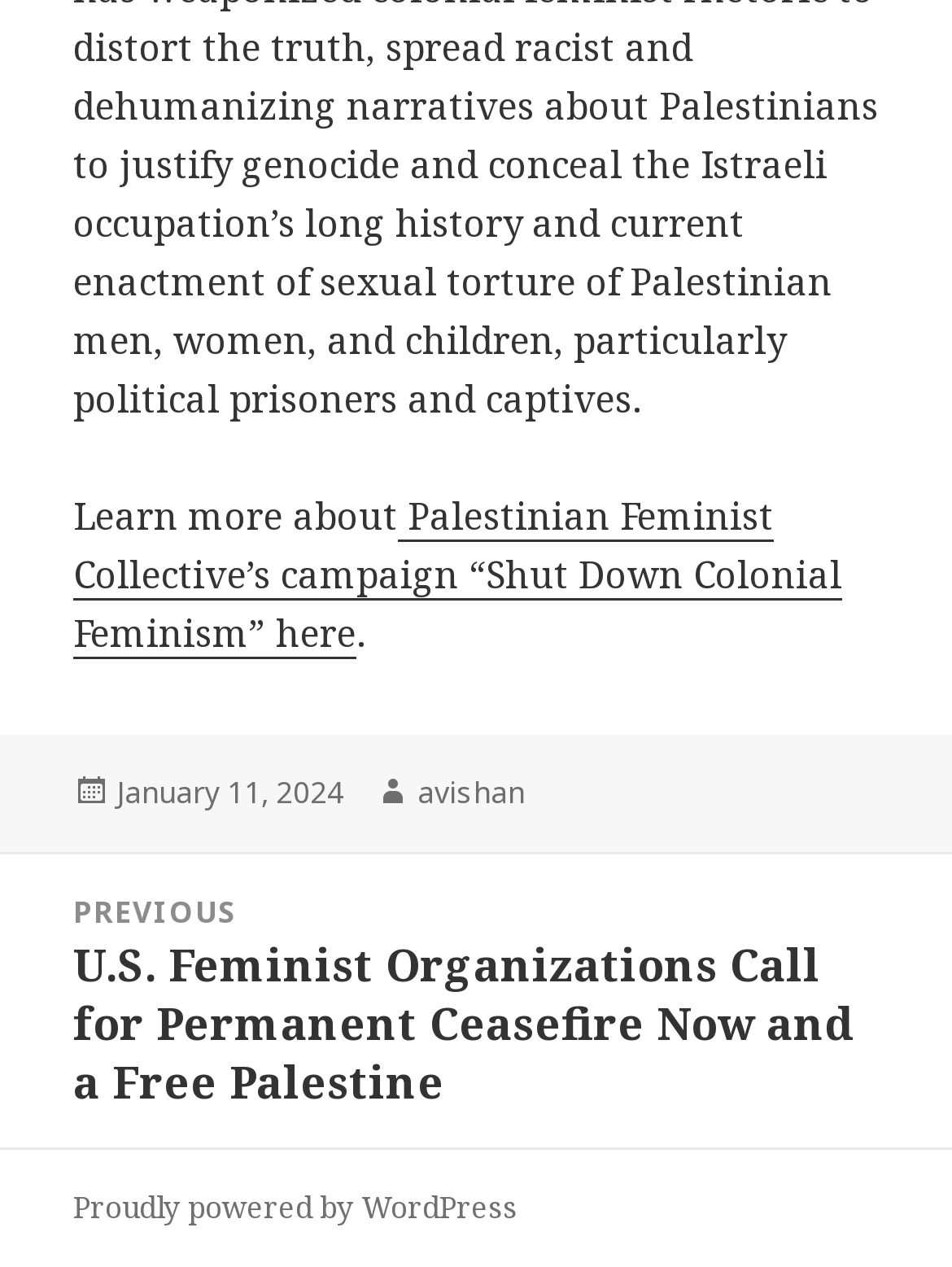Carefully examine the image and provide an in-depth answer to the question: What platform is powering this website?

I found the platform powering this website by looking at the content info section of the webpage, where it says 'Proudly powered by WordPress'.